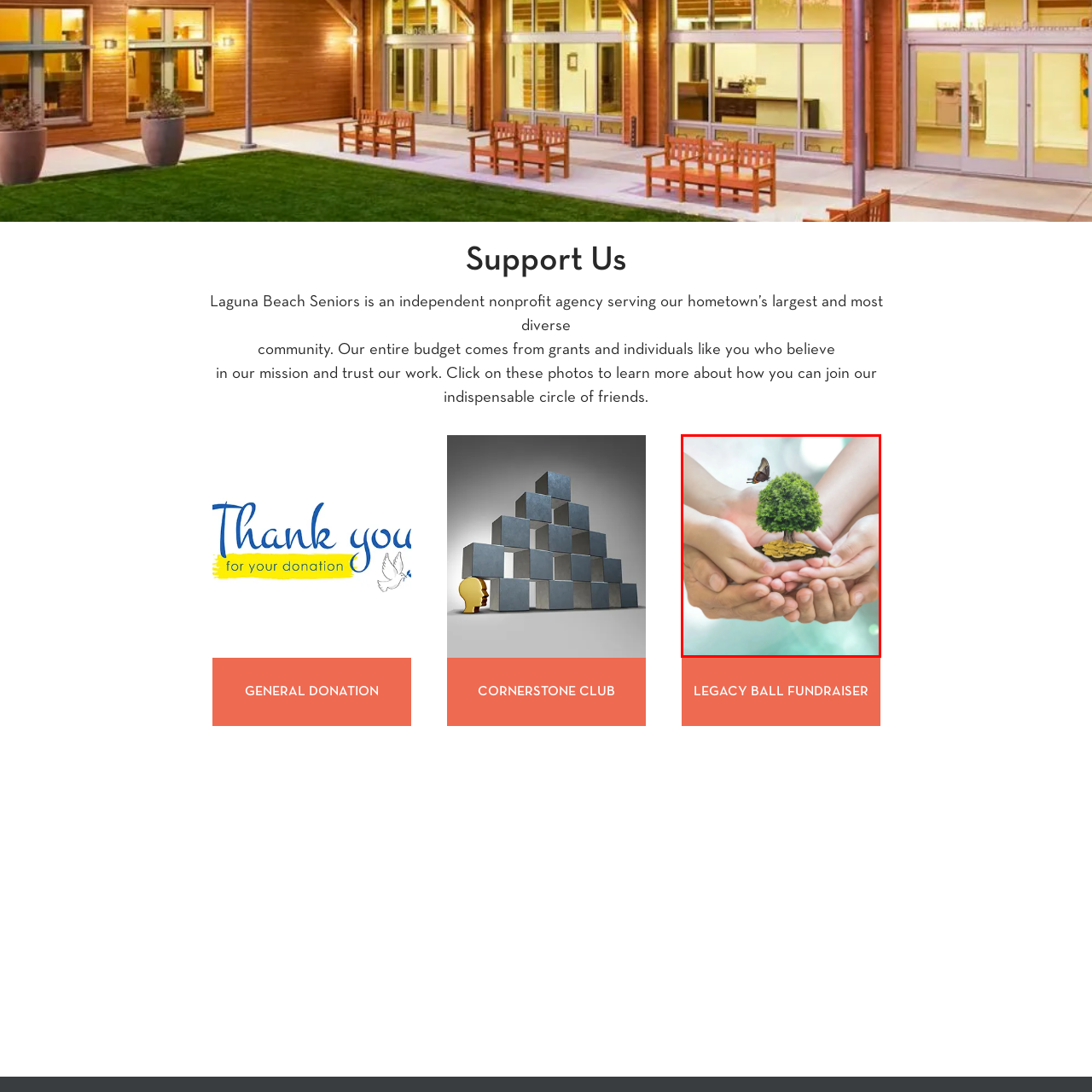What is the purpose of the image according to the caption?
Study the area inside the red bounding box in the image and answer the question in detail.

The image evokes a sense of collective responsibility, inviting viewers to contribute to meaningful causes that foster community well-being and sustainability, and encourages individuals to join in making a difference through donations and support.